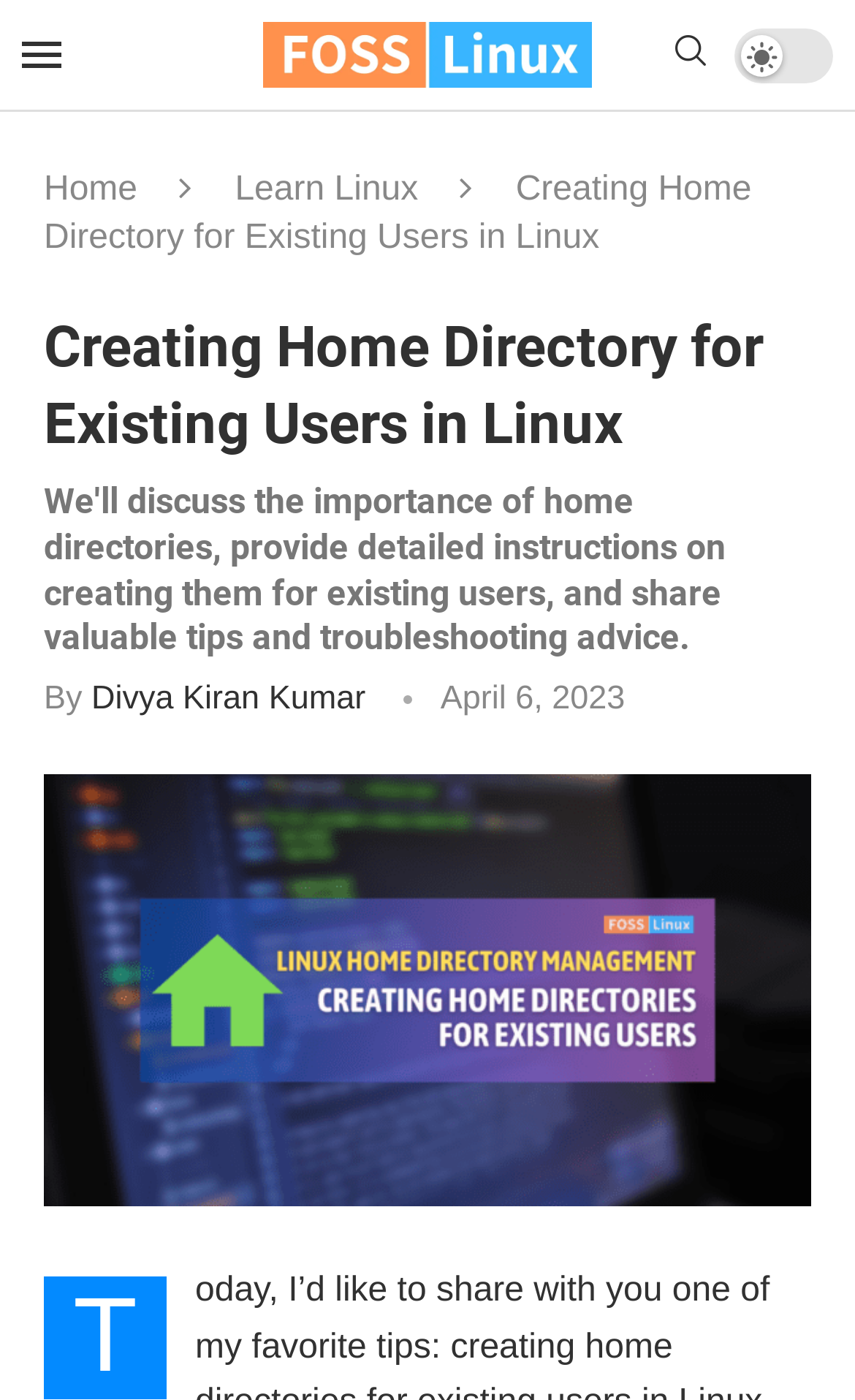What is the author of the article?
Using the information from the image, answer the question thoroughly.

The author of the article can be found by looking at the text next to 'By' which is 'Divya Kiran Kumar'.